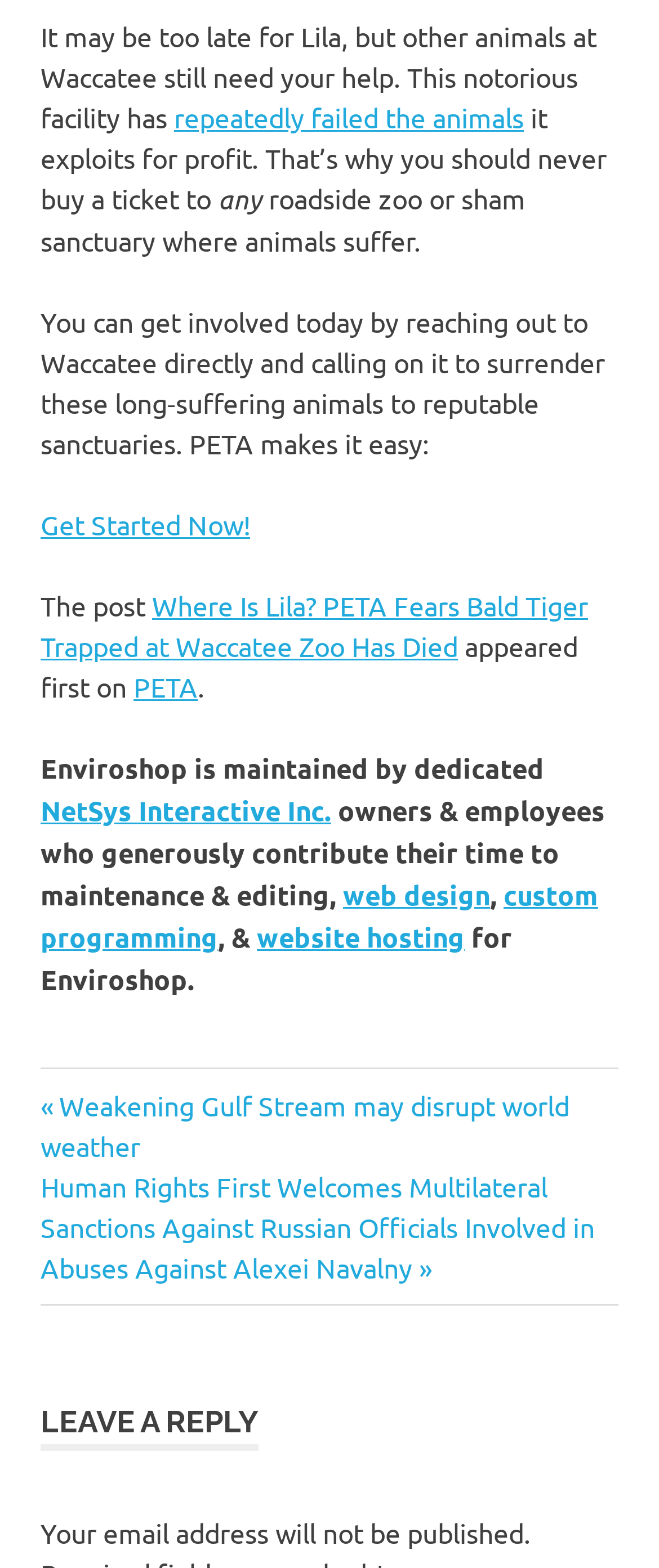Identify the bounding box for the given UI element using the description provided. Coordinates should be in the format (top-left x, top-left y, bottom-right x, bottom-right y) and must be between 0 and 1. Here is the description: repeatedly failed the animals

[0.264, 0.063, 0.795, 0.085]